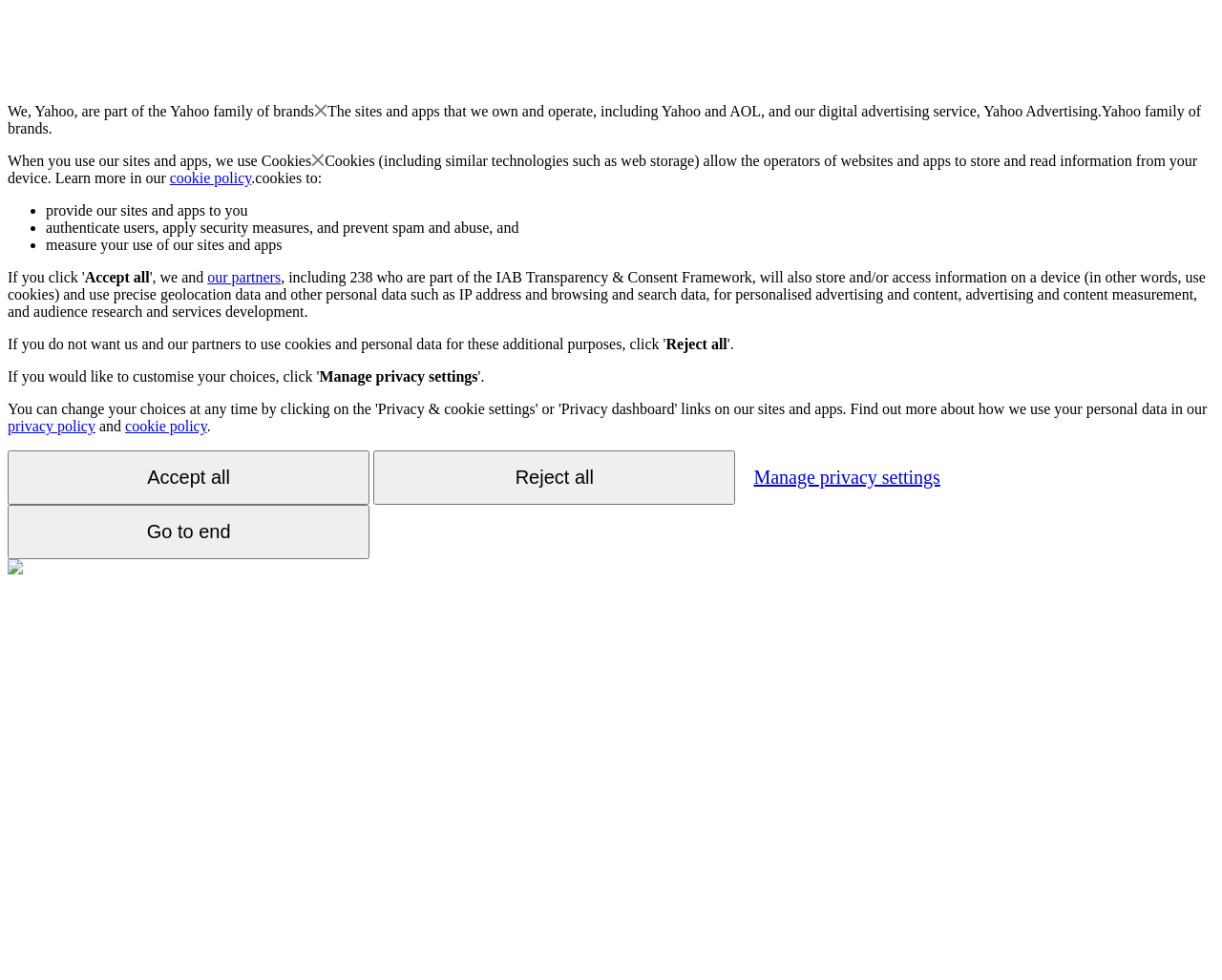Please locate the bounding box coordinates of the region I need to click to follow this instruction: "View the 'cookie policy'".

[0.102, 0.426, 0.169, 0.443]